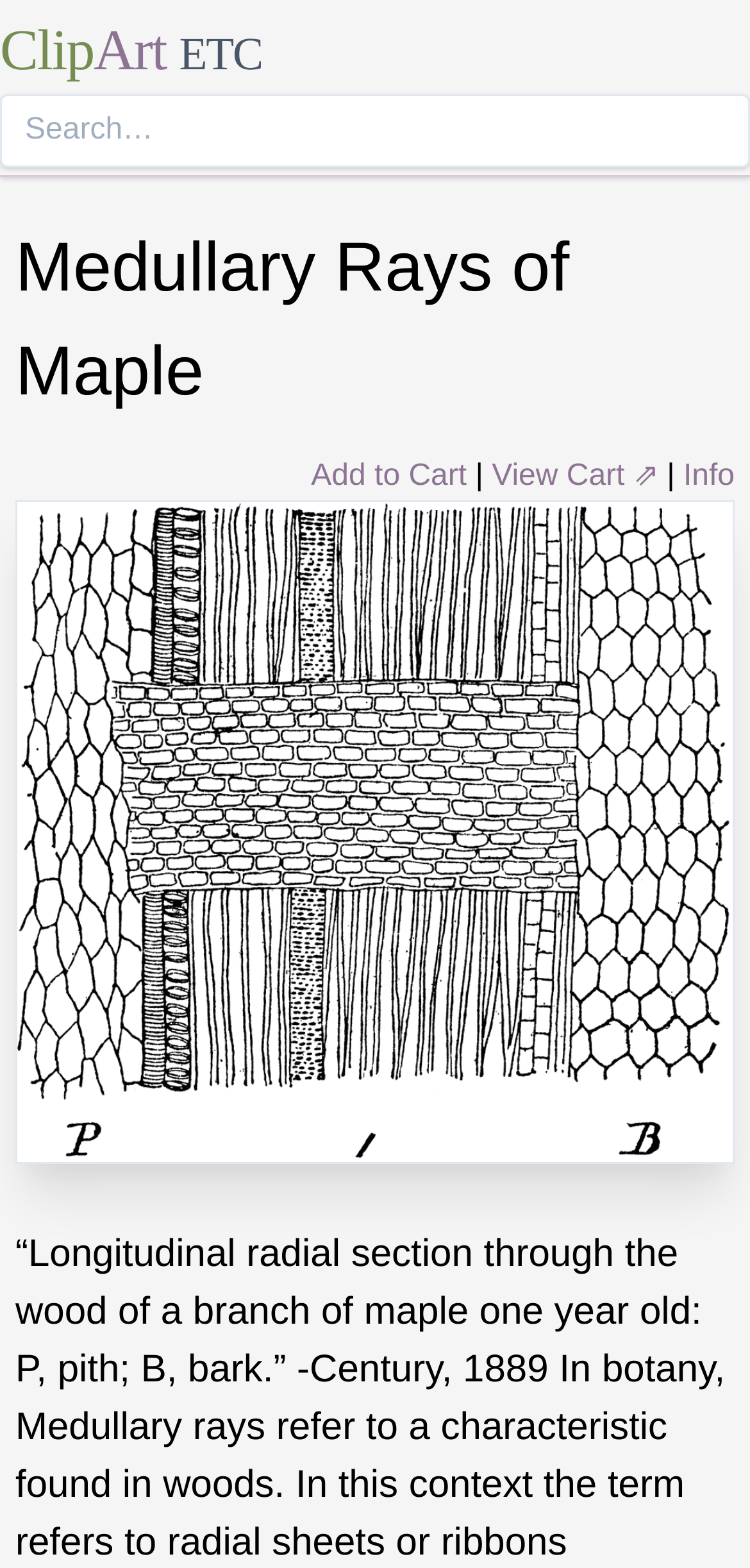What is the purpose of the searchbox?
Using the image, provide a detailed and thorough answer to the question.

The searchbox is located at the top of the webpage, and its presence suggests that the website has a large collection of content that users can search through. The searchbox is labeled as 'Search…', which further reinforces its purpose.